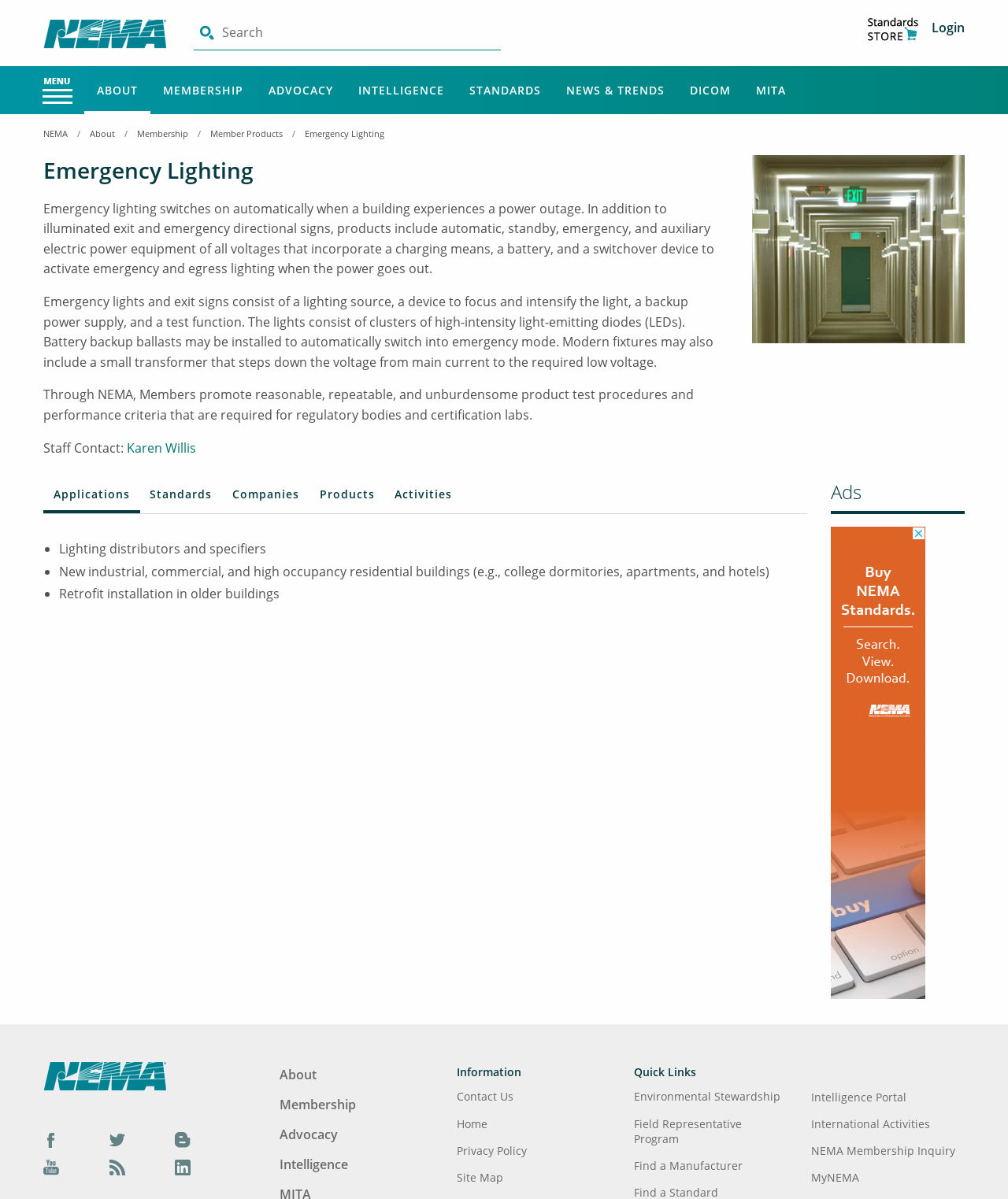Determine the bounding box coordinates for the area you should click to complete the following instruction: "Contact Karen Willis".

[0.126, 0.366, 0.195, 0.381]